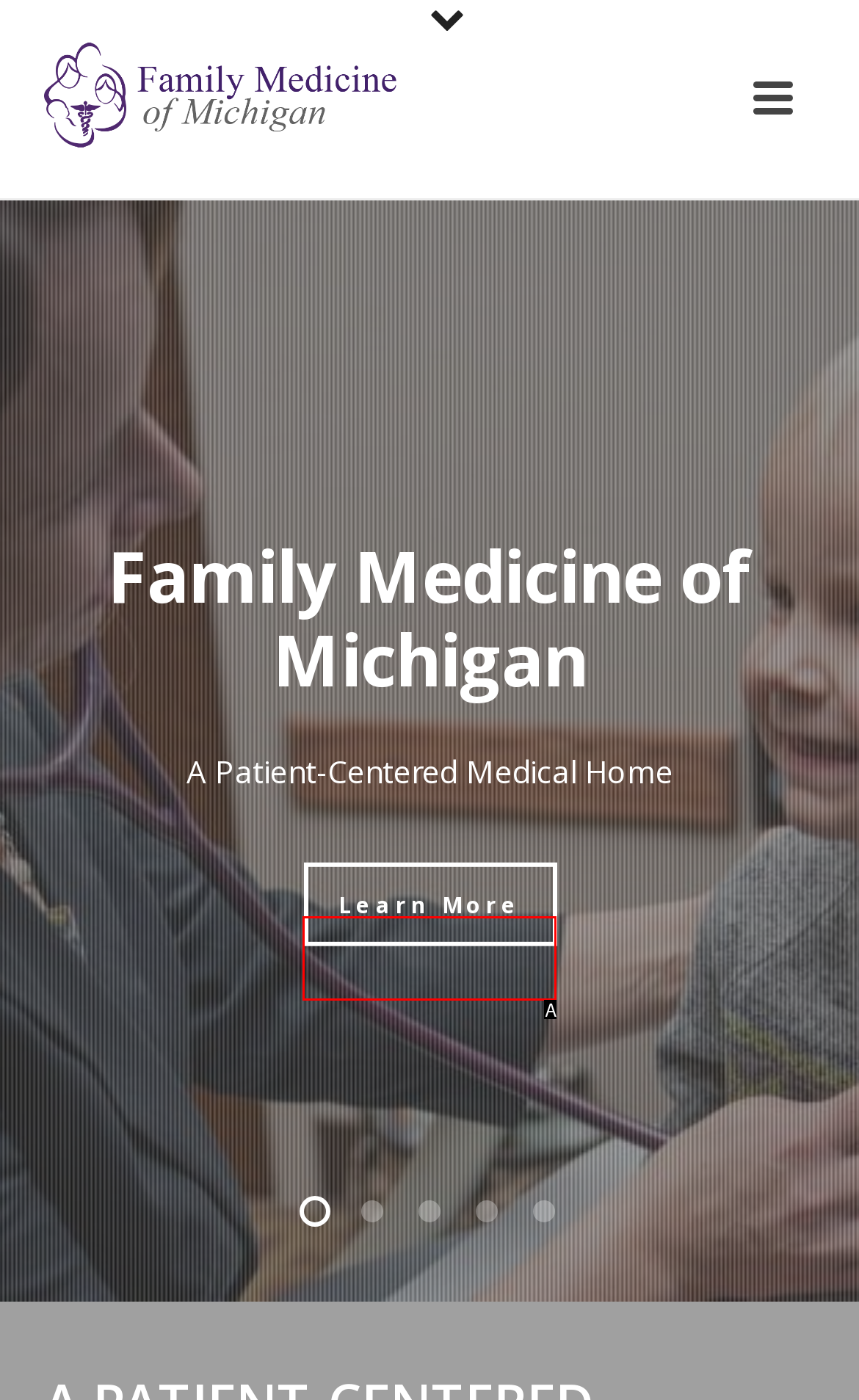From the choices given, find the HTML element that matches this description: Learn More. Answer with the letter of the selected option directly.

A